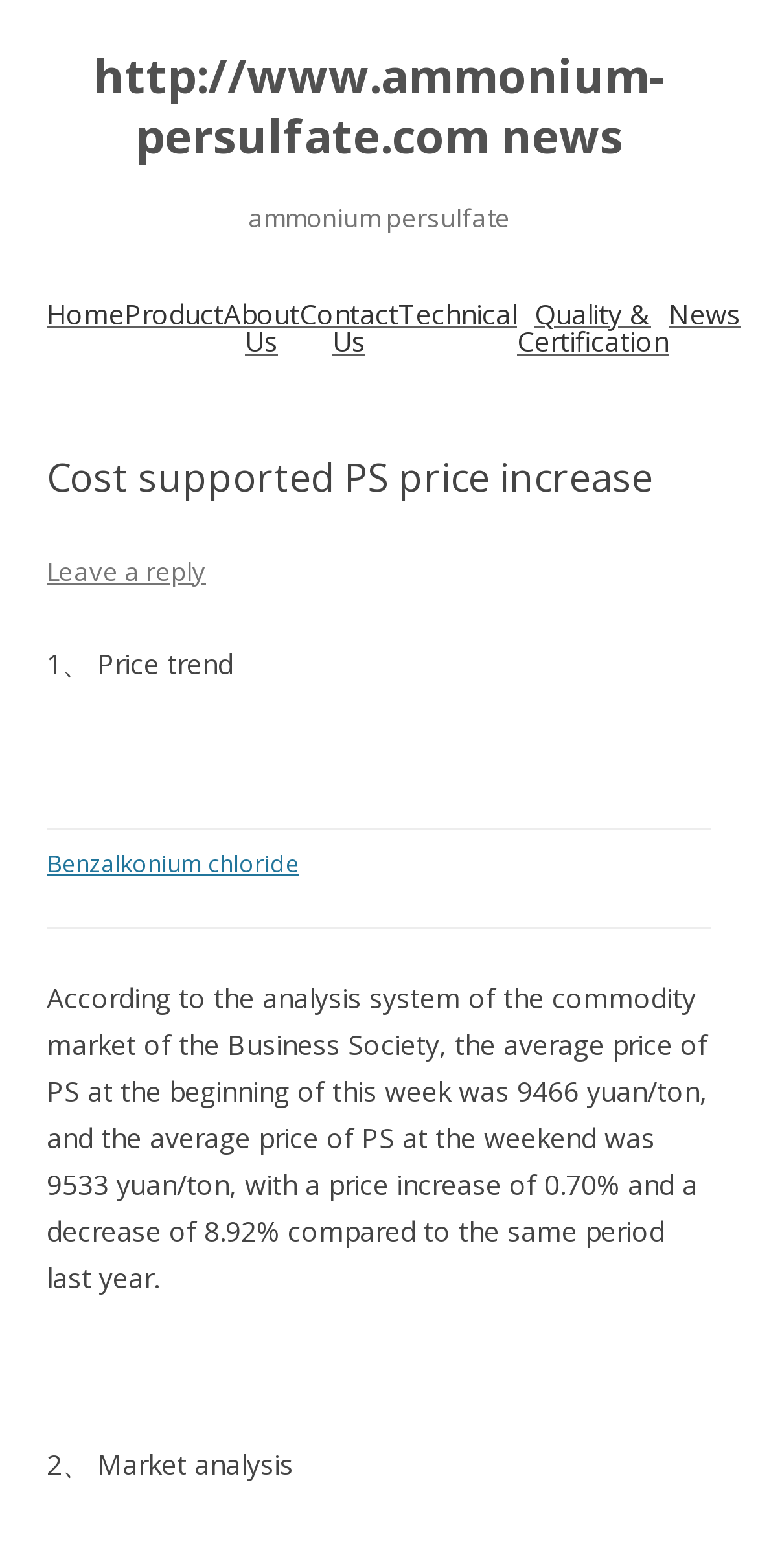Determine the bounding box coordinates for the UI element described. Format the coordinates as (top-left x, top-left y, bottom-right x, bottom-right y) and ensure all values are between 0 and 1. Element description: Leave a reply

[0.062, 0.353, 0.272, 0.375]